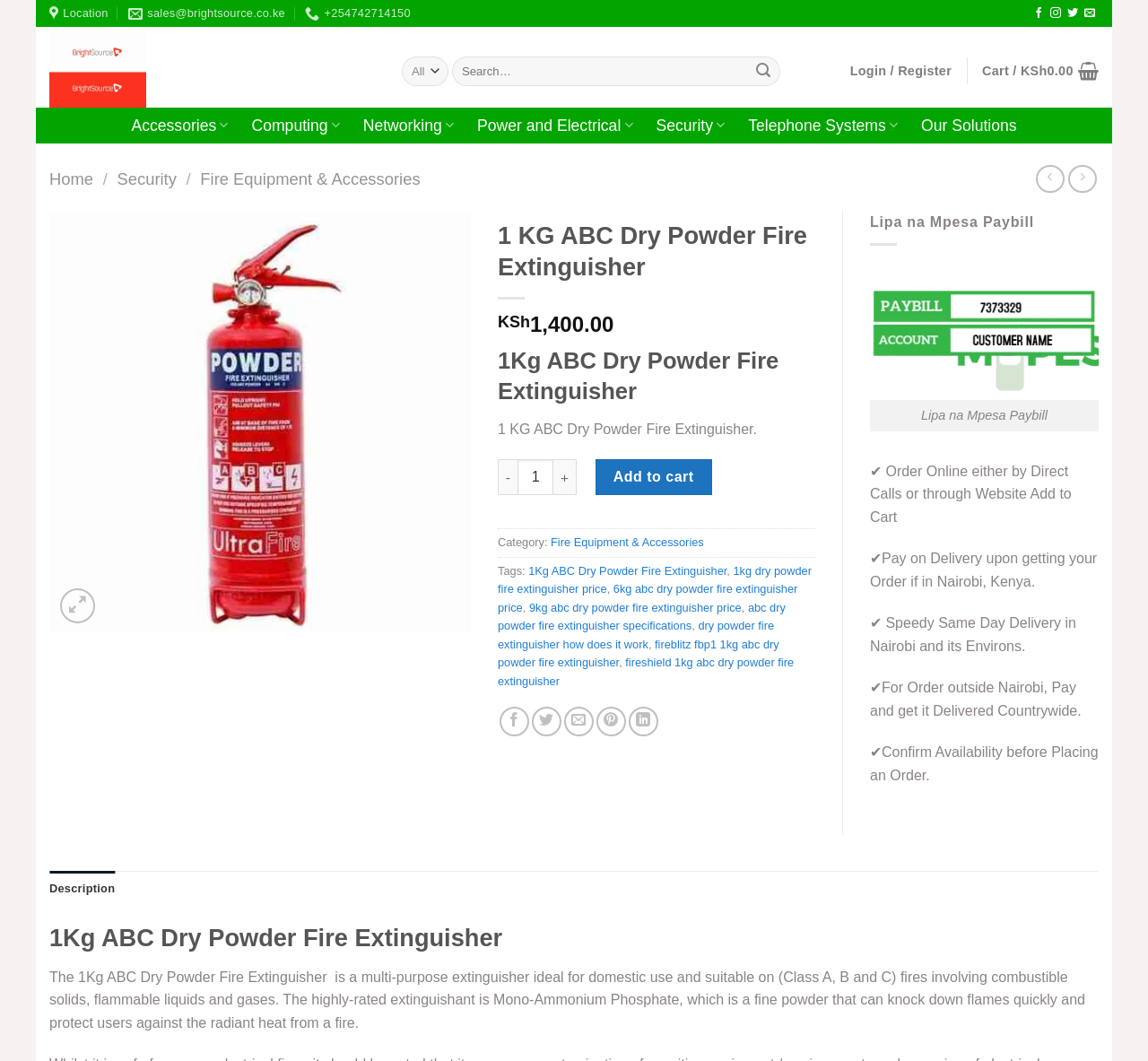Determine the bounding box coordinates of the region that needs to be clicked to achieve the task: "Search for products".

[0.35, 0.053, 0.682, 0.081]